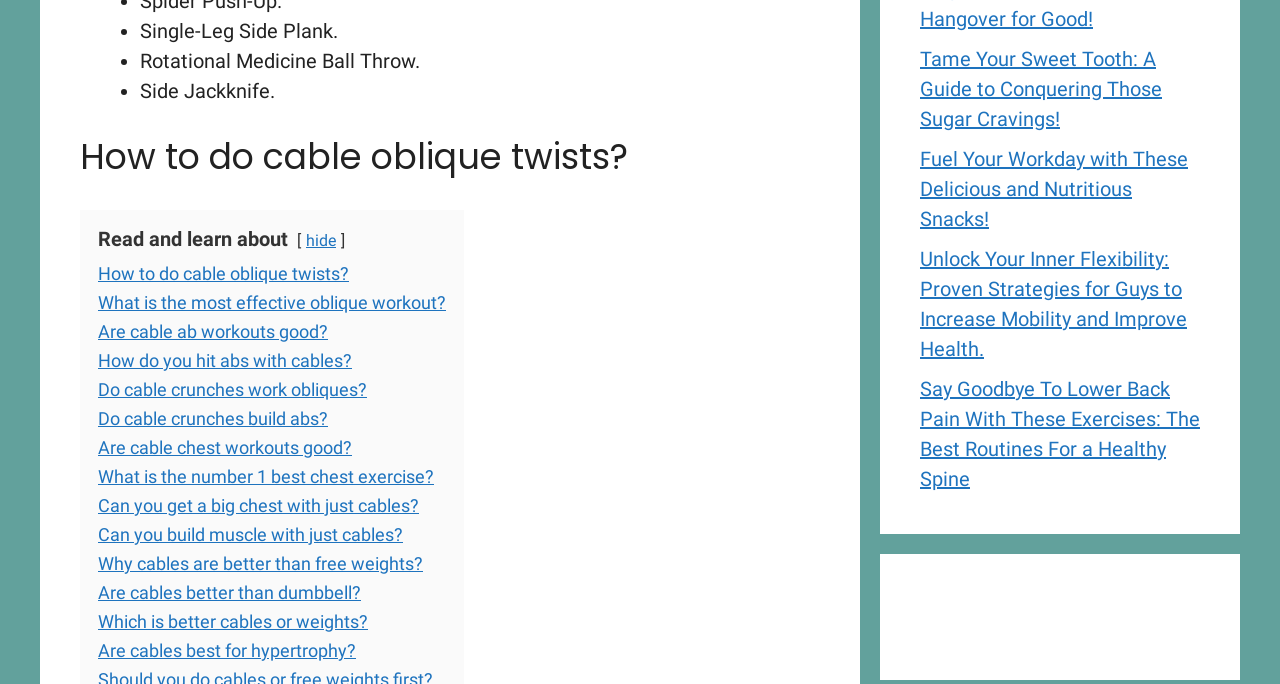Find the bounding box coordinates for the UI element that matches this description: "hide".

[0.239, 0.338, 0.262, 0.365]